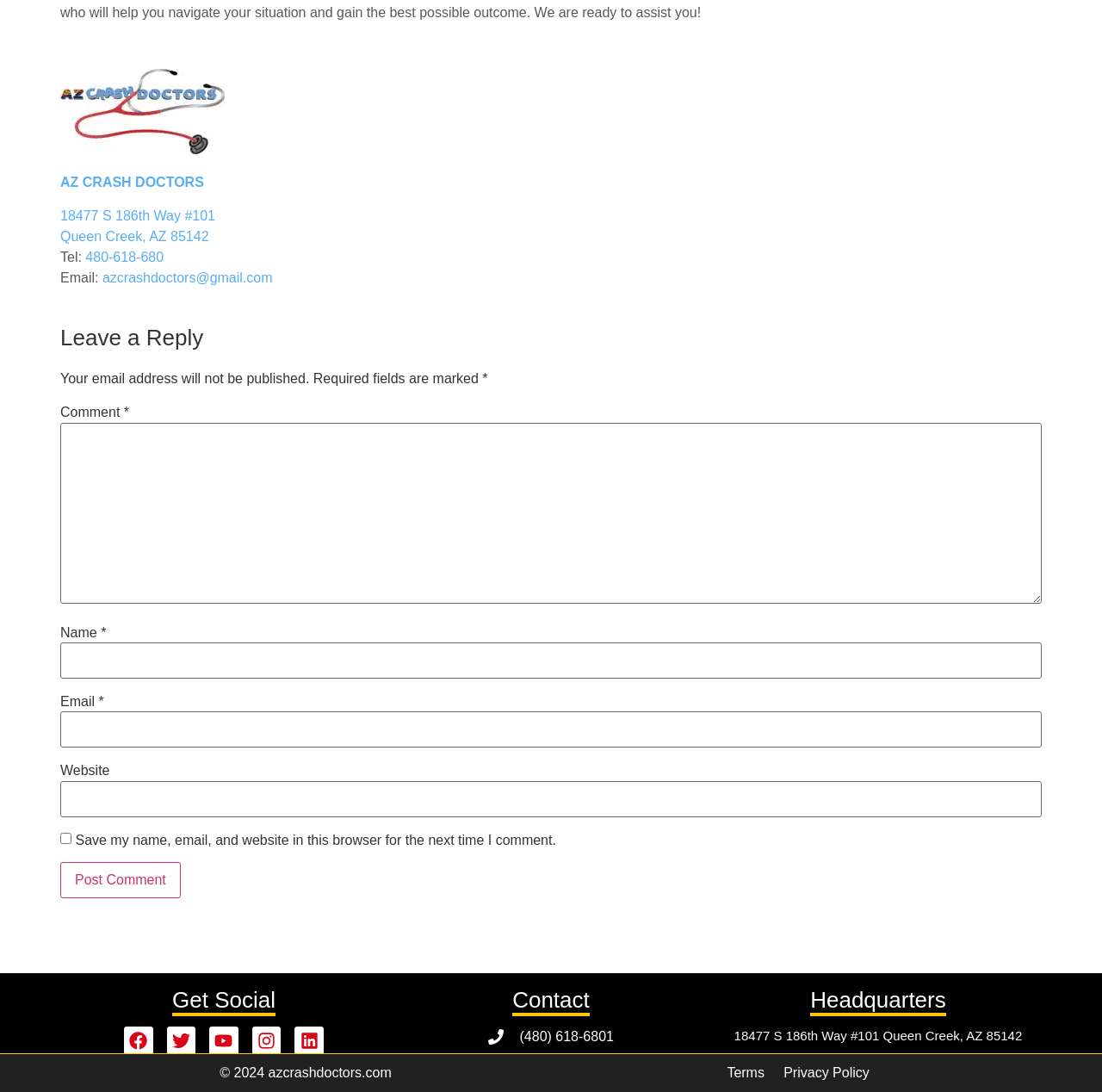Identify the bounding box coordinates for the element you need to click to achieve the following task: "Click the 'Facebook' link". Provide the bounding box coordinates as four float numbers between 0 and 1, in the form [left, top, right, bottom].

[0.112, 0.94, 0.139, 0.966]